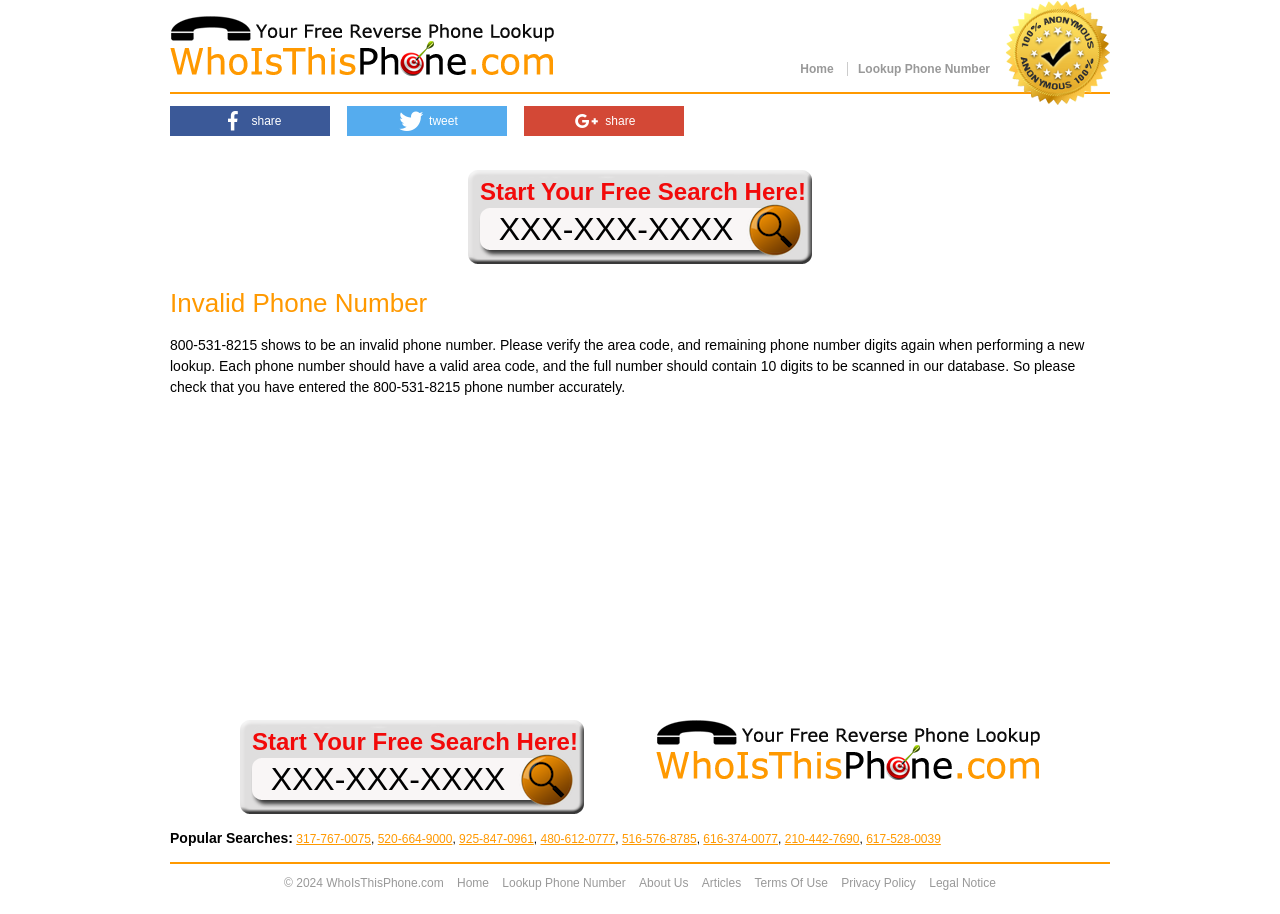Can you find the bounding box coordinates for the UI element given this description: "210-442-7690"? Provide the coordinates as four float numbers between 0 and 1: [left, top, right, bottom].

[0.613, 0.91, 0.671, 0.926]